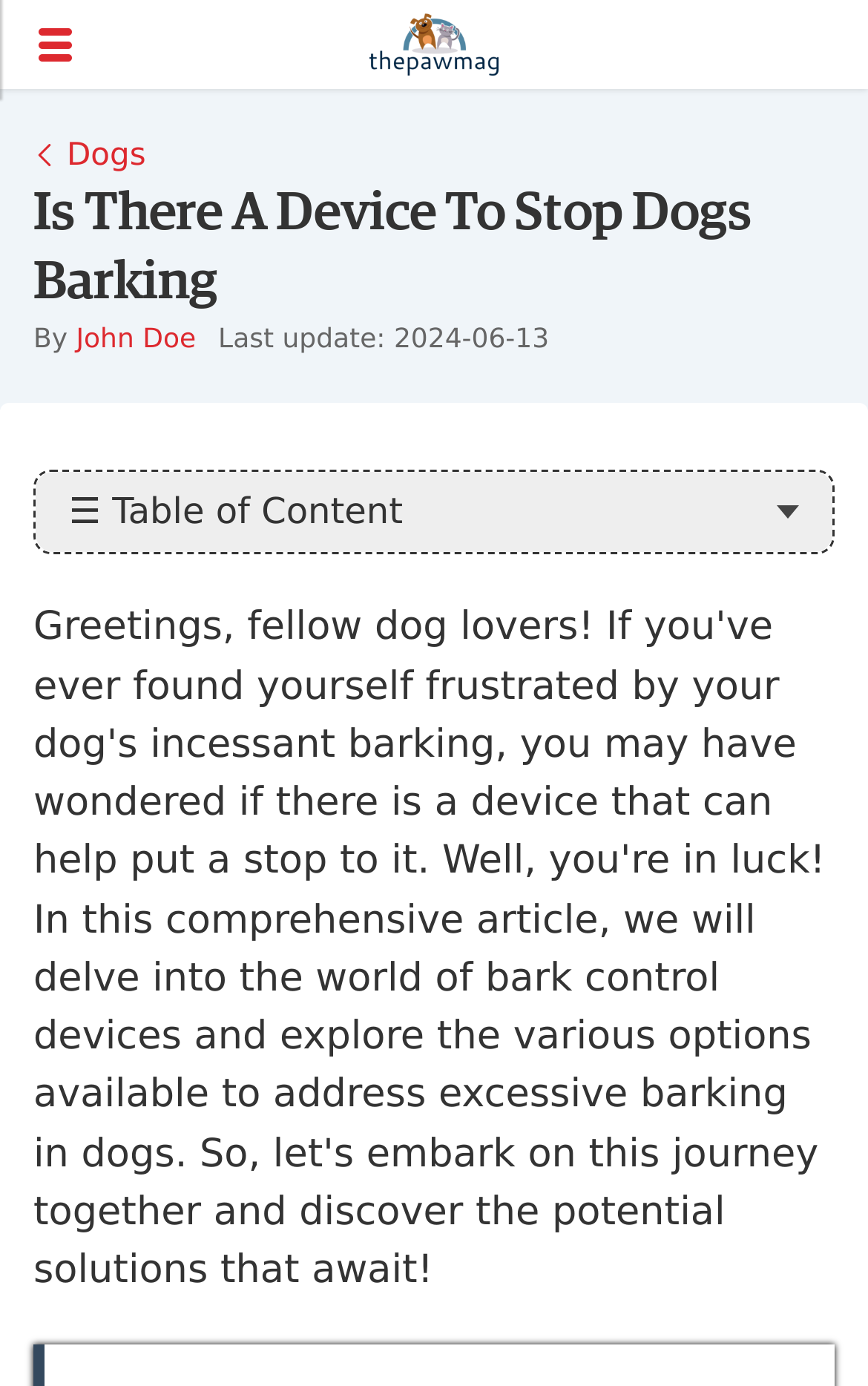Use one word or a short phrase to answer the question provided: 
What is the author's name?

John Doe